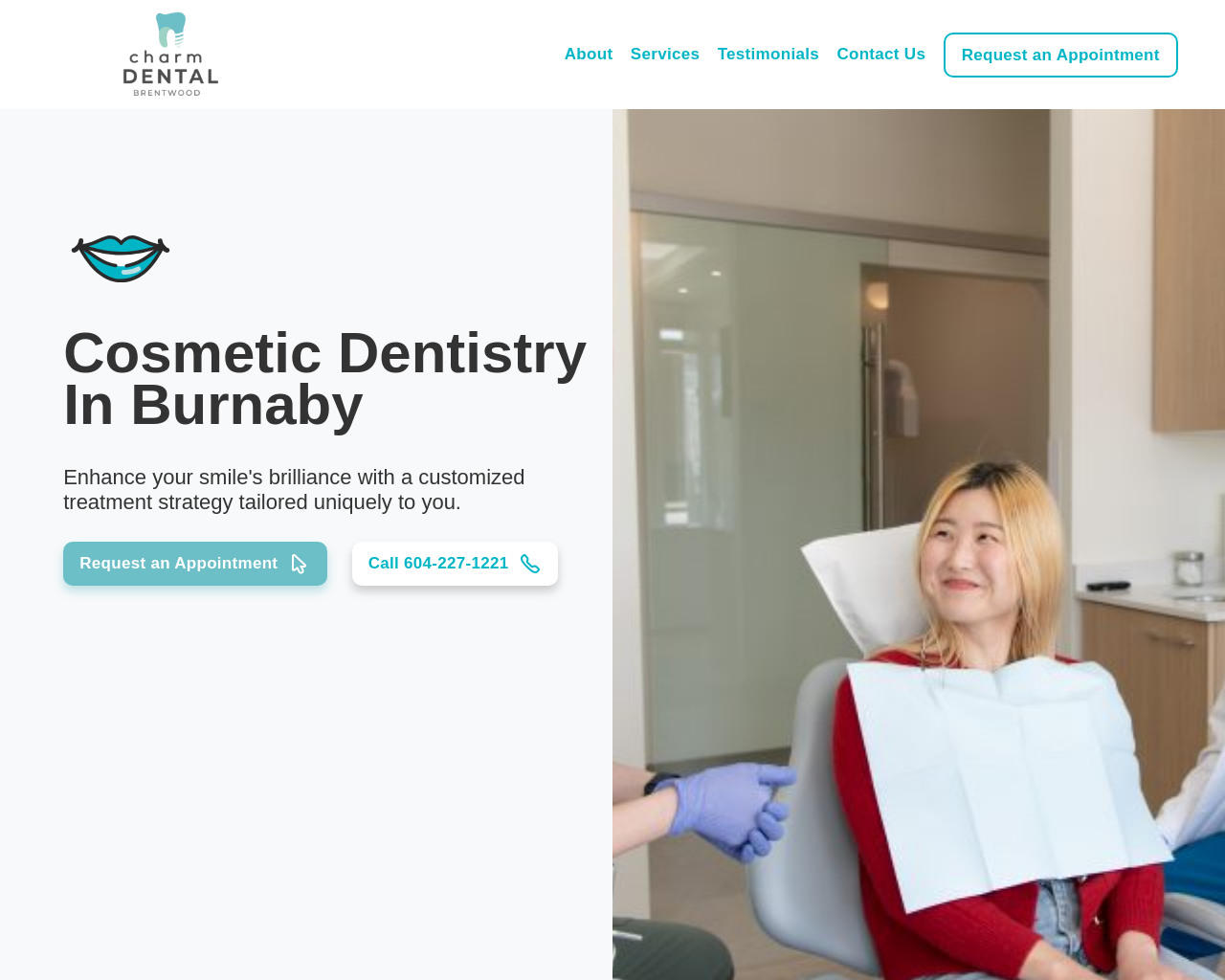Locate the bounding box coordinates of the area you need to click to fulfill this instruction: 'Click the 'Request an Appointment' button'. The coordinates must be in the form of four float numbers ranging from 0 to 1: [left, top, right, bottom].

[0.77, 0.033, 0.962, 0.079]